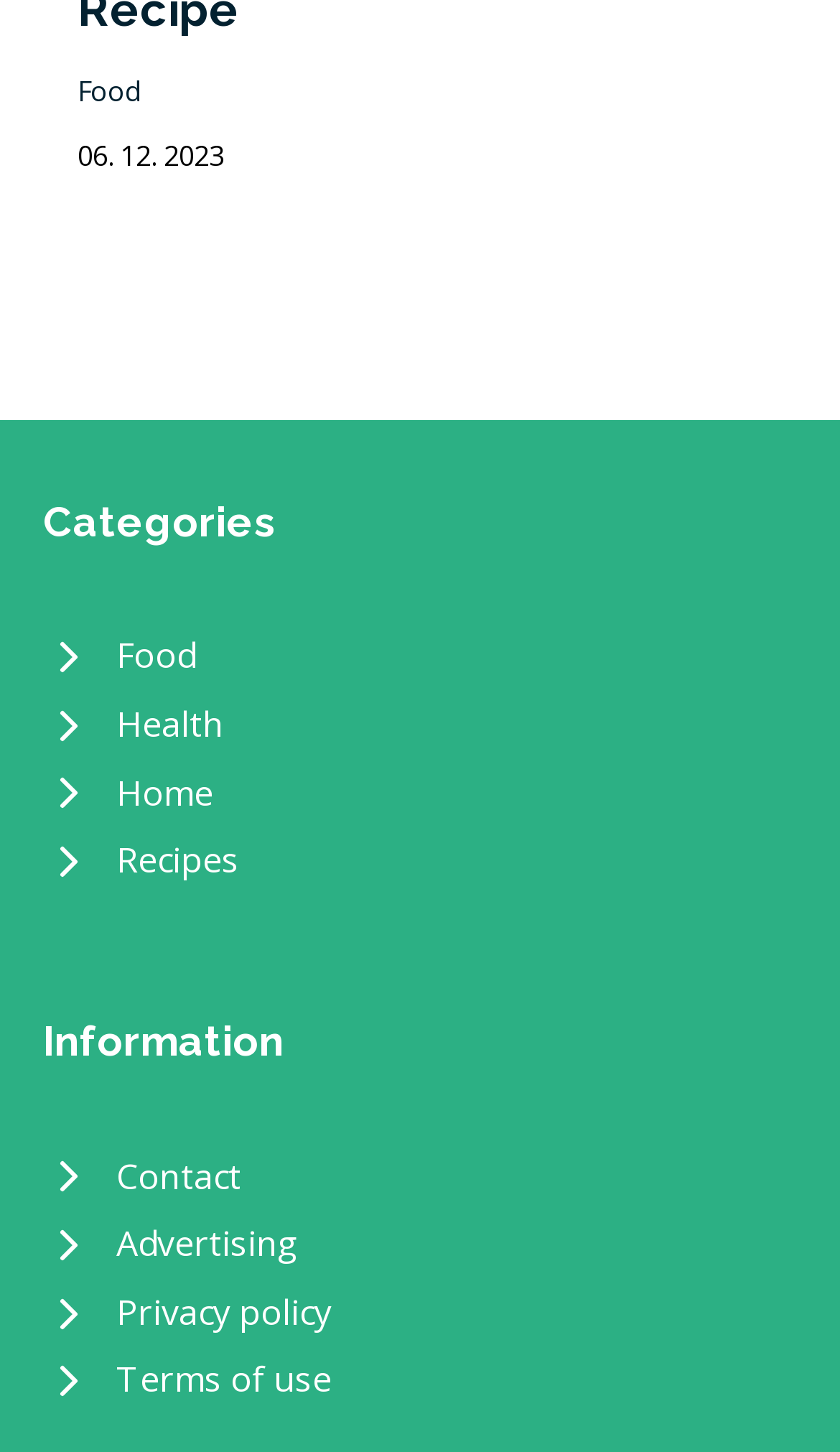What is the first category listed?
Using the details from the image, give an elaborate explanation to answer the question.

I looked at the links under the 'Categories' heading and found that the first link is 'Food', which is the first category listed.